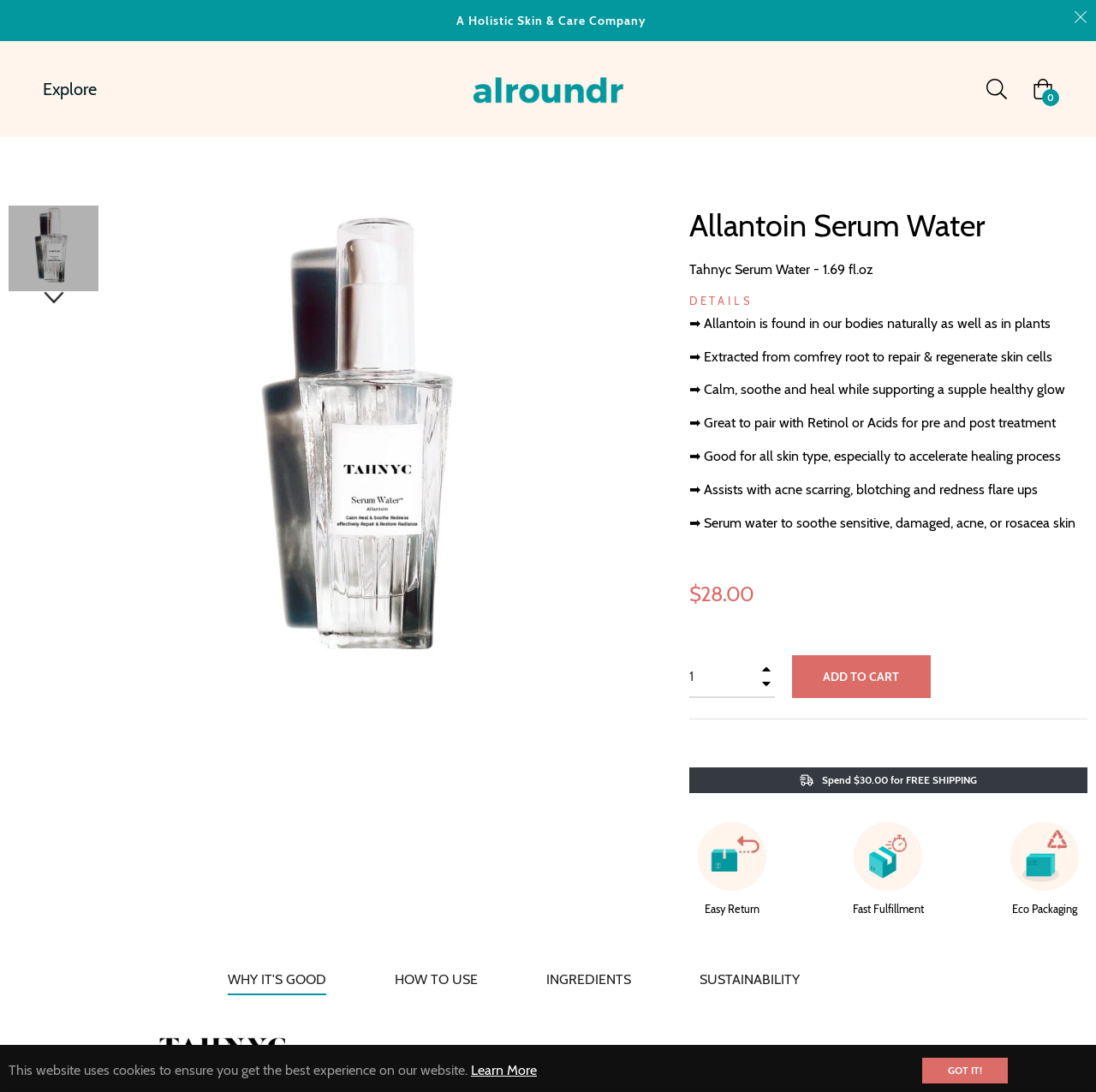How many serum waters are listed?
Please give a detailed and elaborate answer to the question based on the image.

There are five serum waters listed, which are Allantoin Serum Water, Tahnyc Serum Water, Tahnyc Serum water, Tahnyc Allantoin Serum water, and Tahnyc Allantion Serum Water. These are found in the link elements with the corresponding text.